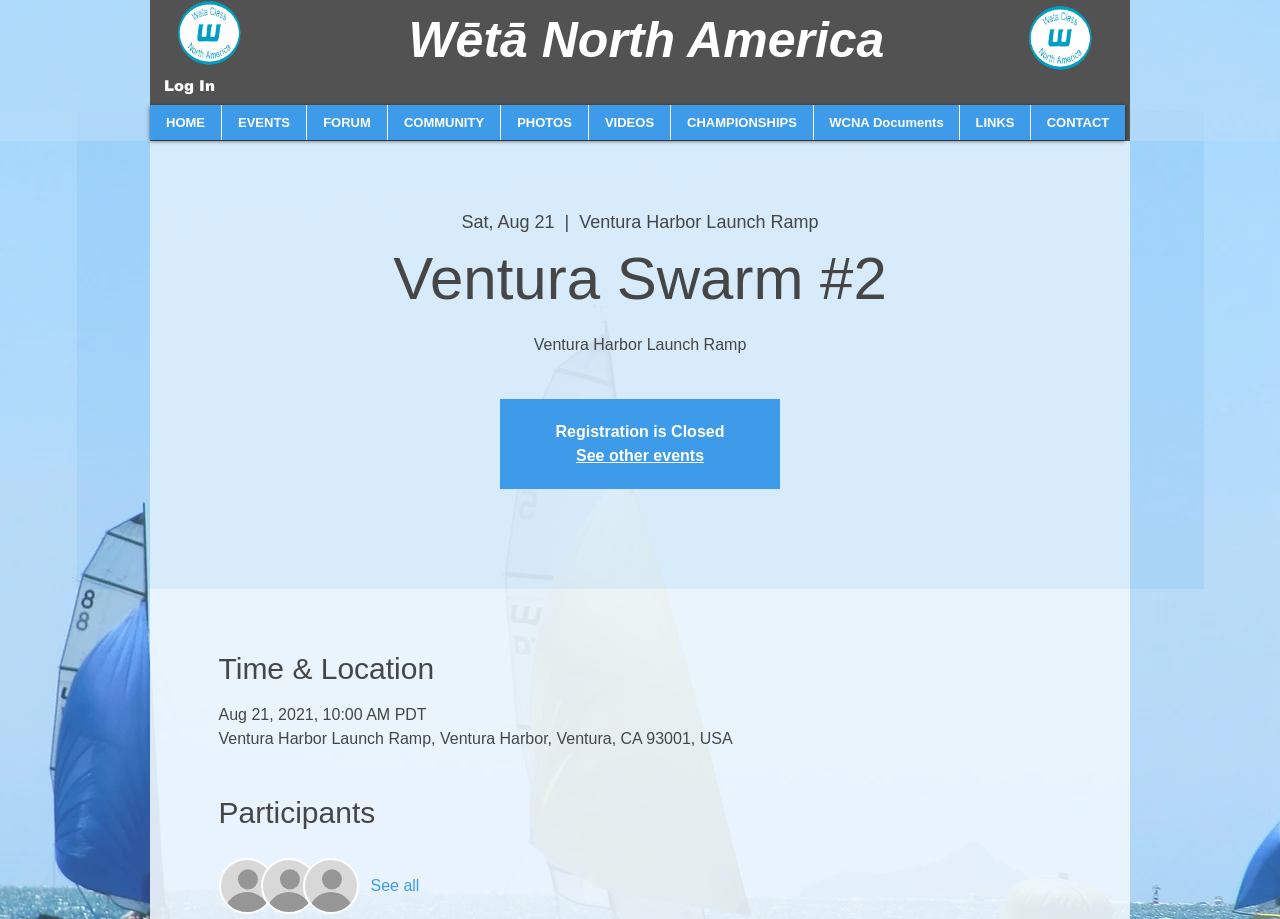Indicate the bounding box coordinates of the clickable region to achieve the following instruction: "Click the Log In button."

[0.117, 0.075, 0.179, 0.11]